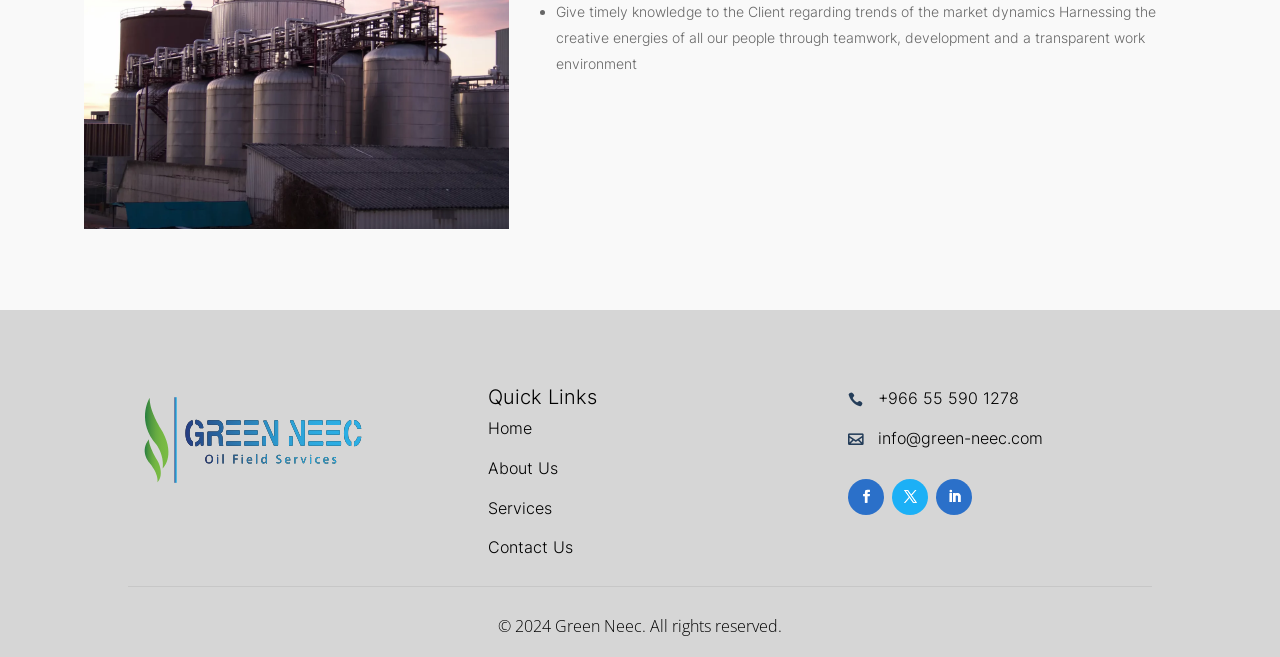Please predict the bounding box coordinates of the element's region where a click is necessary to complete the following instruction: "Go to ABOUT page". The coordinates should be represented by four float numbers between 0 and 1, i.e., [left, top, right, bottom].

None